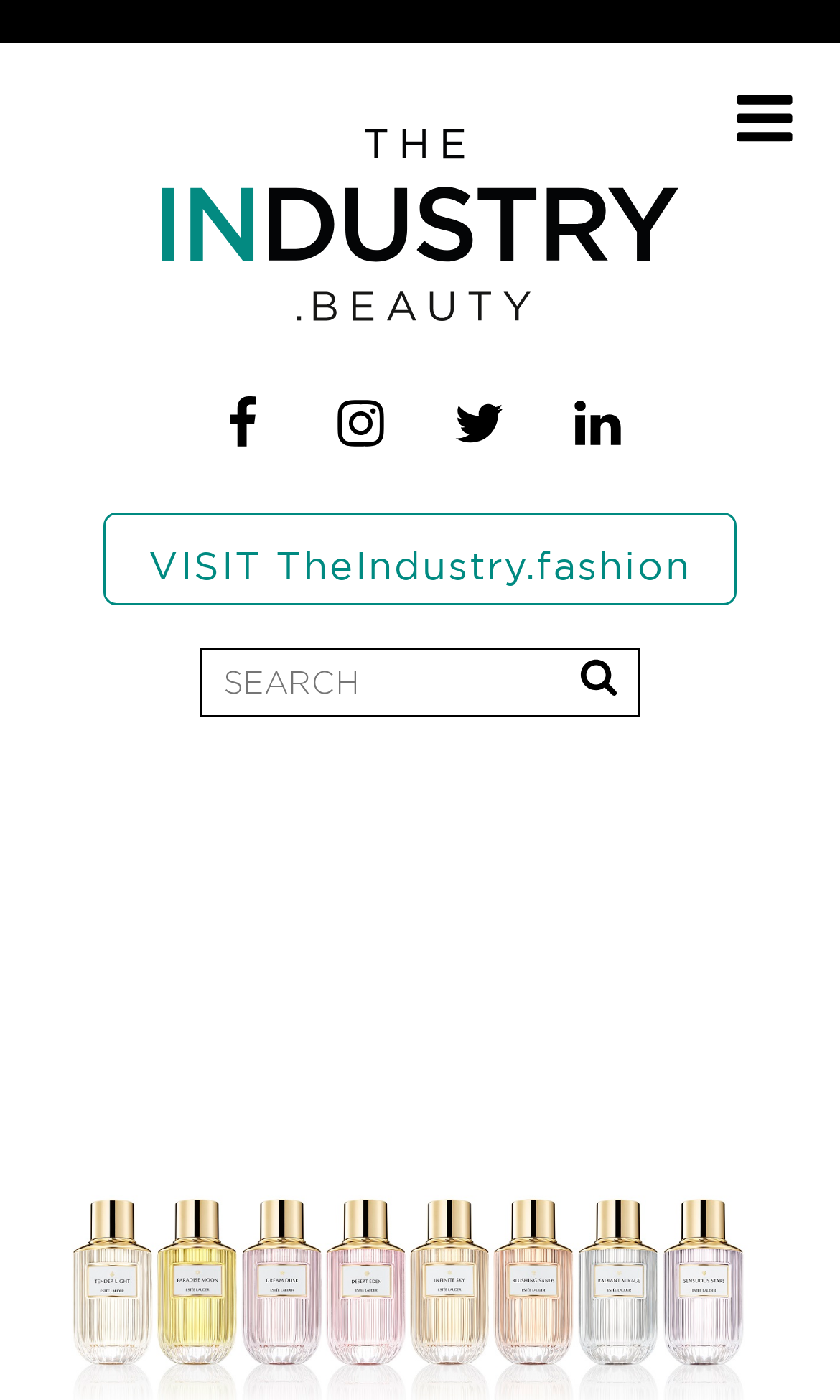Elaborate on the information and visuals displayed on the webpage.

The webpage appears to be an article about Estée Lauder's new fragrance collection with scent-extending technology. 

At the top of the page, there is a horizontal bar with several social media icons, including Facebook, Instagram, Twitter, and LinkedIn, aligned from left to right. 

Below the social media icons, there is a prominent link to "VISIT TheIndustry.fashion" on the left side of the page. 

On the right side of the page, there is a search bar with a search icon. 

The main content of the article is not explicitly described in the accessibility tree, but based on the meta description, it likely discusses Estée Lauder's new fragrance collection and its features.